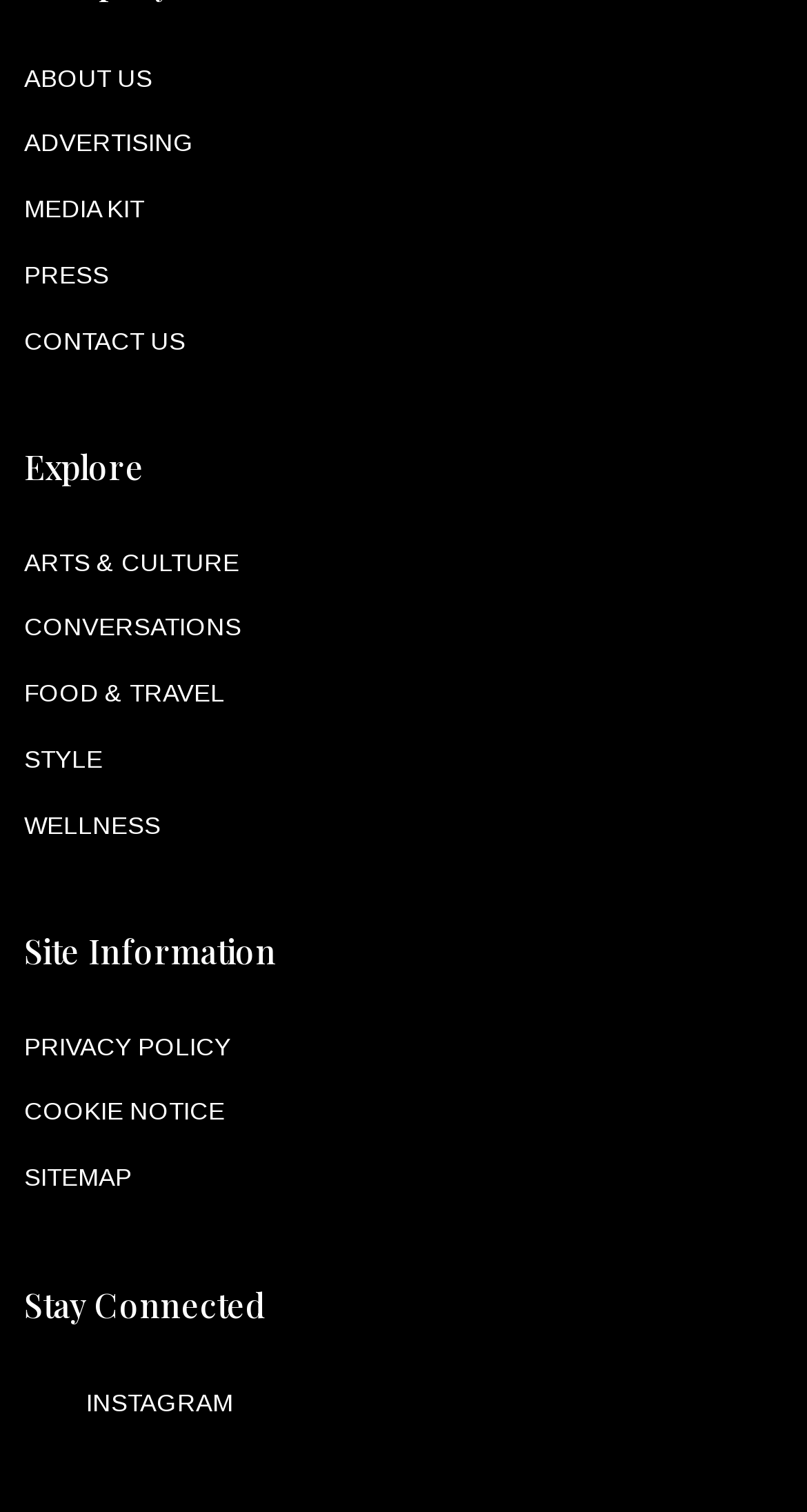Please identify the bounding box coordinates of the element that needs to be clicked to execute the following command: "view PRIVACY POLICY". Provide the bounding box using four float numbers between 0 and 1, formatted as [left, top, right, bottom].

[0.03, 0.682, 0.286, 0.702]